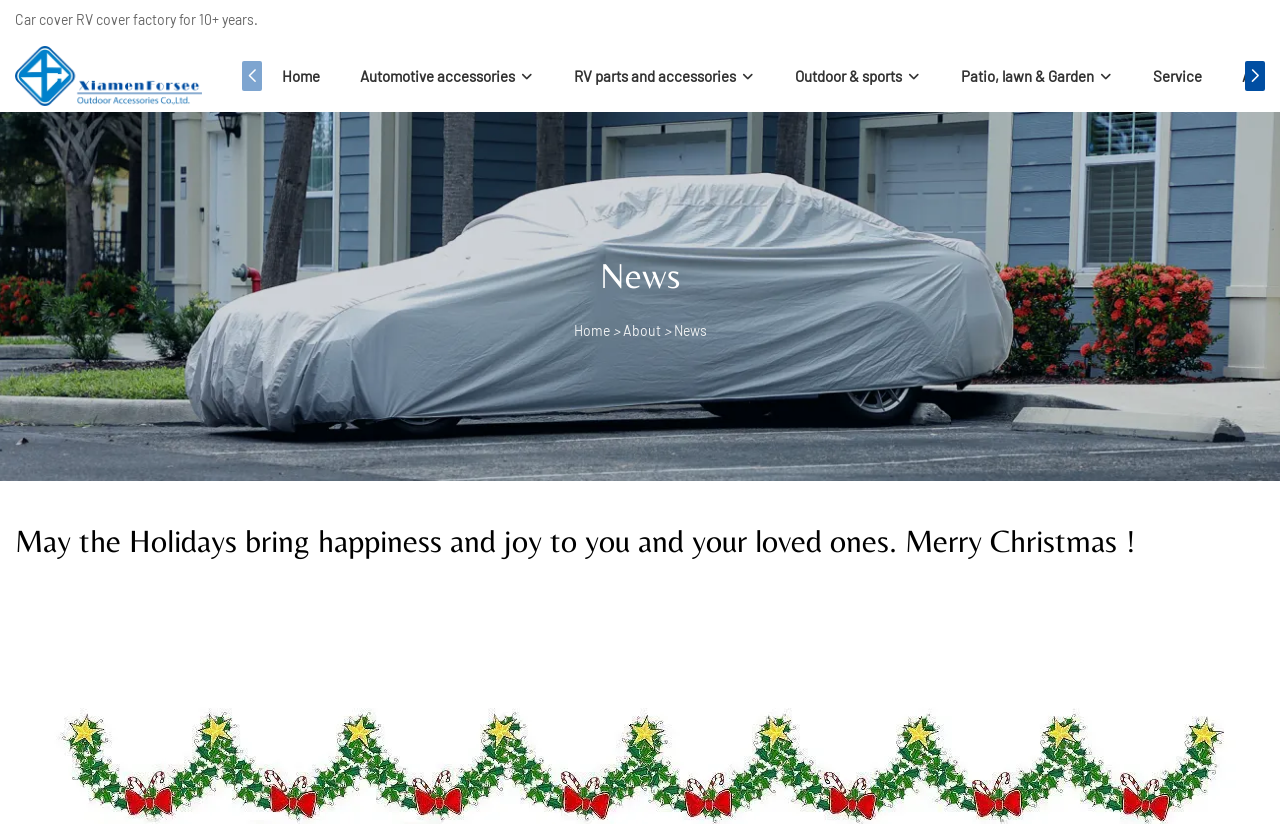What categories of products are available?
Please provide a comprehensive answer based on the details in the screenshot.

The categories of products available on this website can be inferred from the links on the top navigation bar, which include Automotive accessories, RV parts and accessories, Outdoor & sports, and Patio, lawn & Garden.